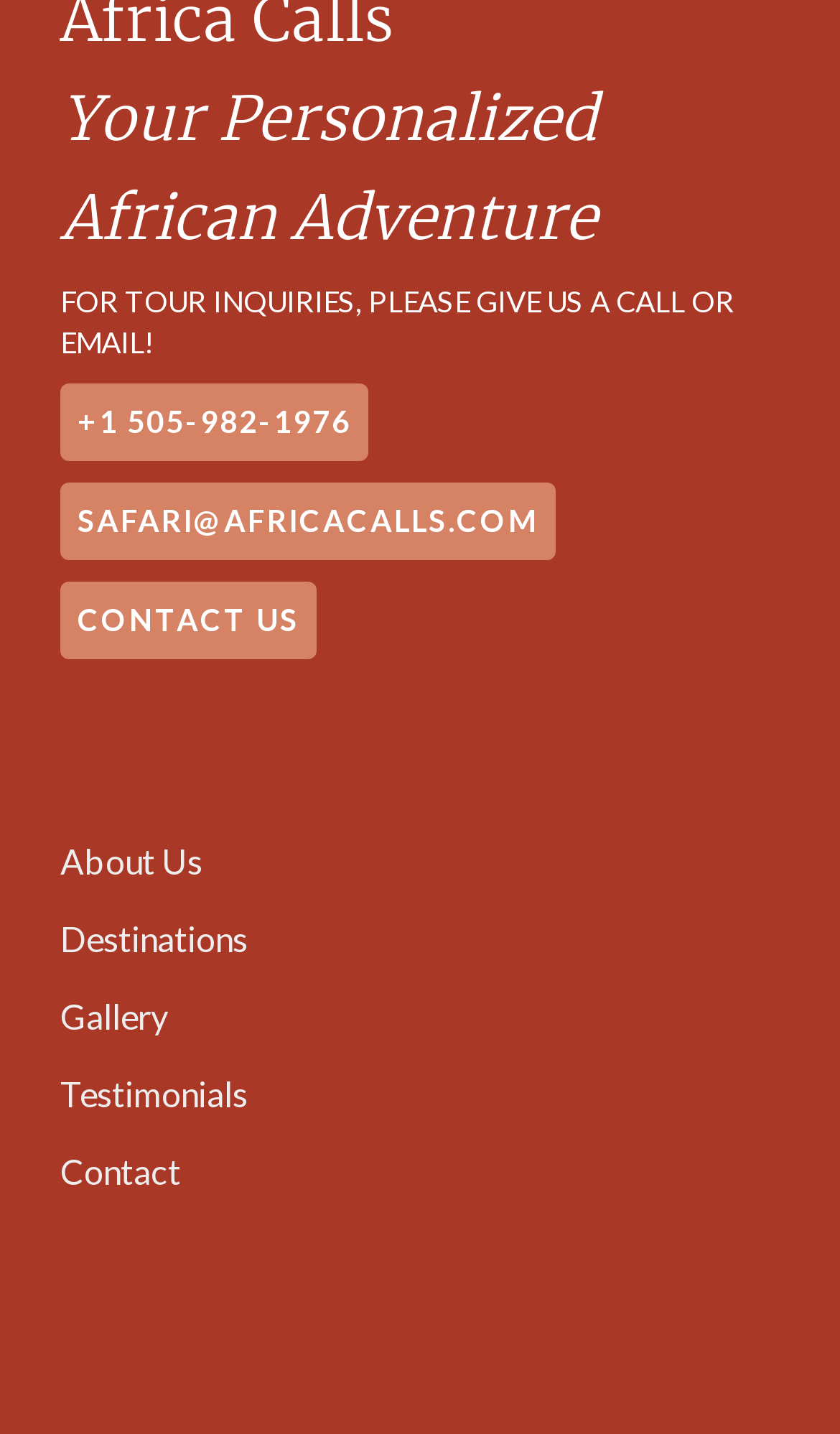What is the email address for tour inquiries?
Using the visual information, answer the question in a single word or phrase.

MOC.SLLACACIRFA@IRAFAS